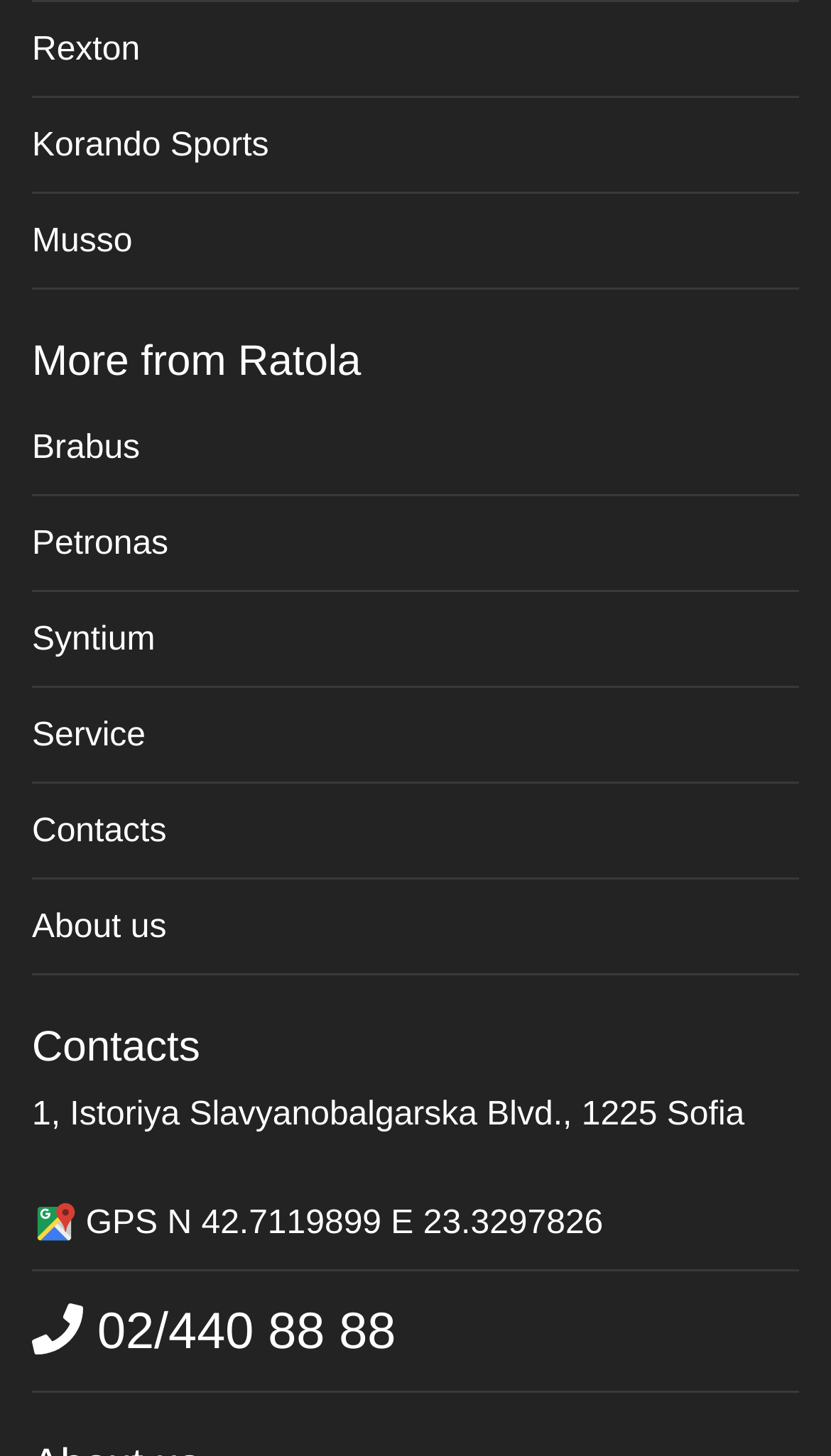Identify the bounding box coordinates necessary to click and complete the given instruction: "Go to Service".

[0.038, 0.475, 0.962, 0.538]